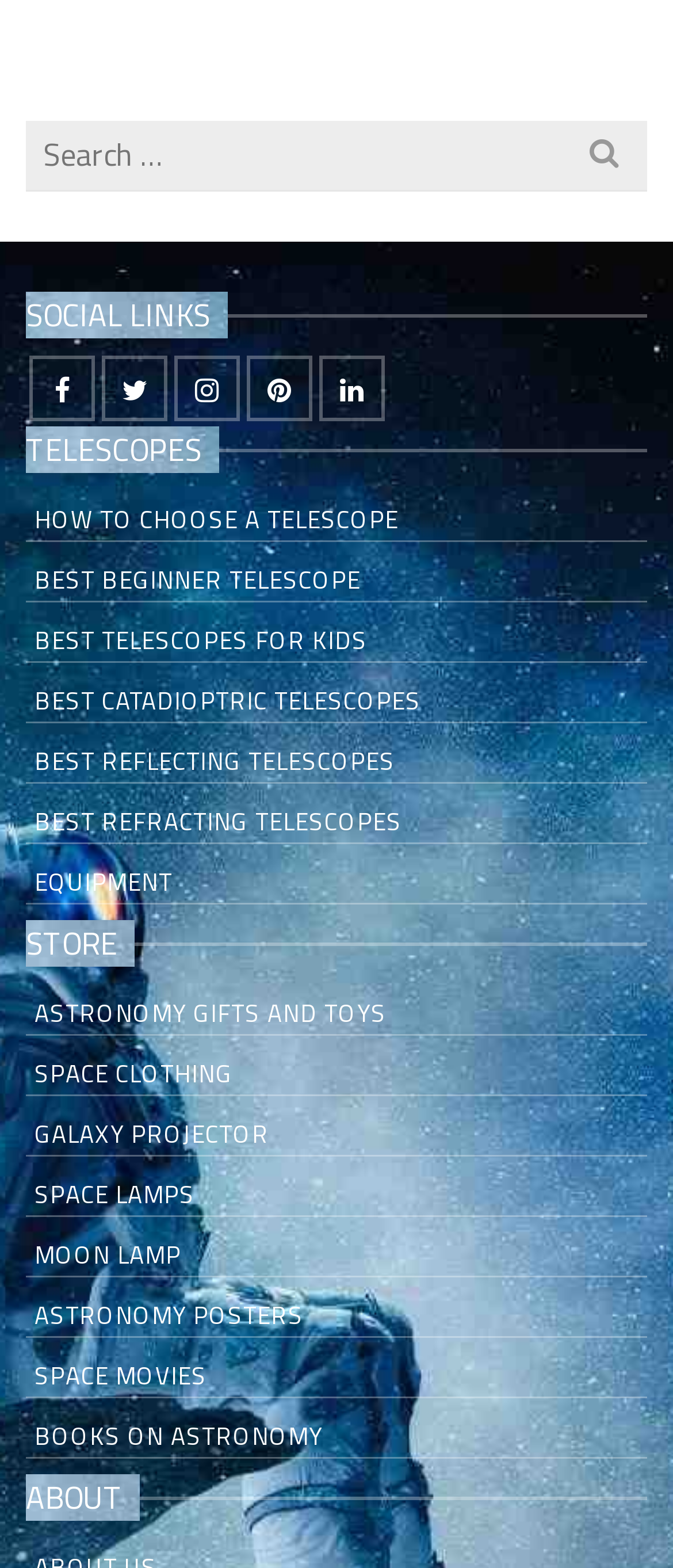What is the section above the 'STORE' section?
Look at the image and respond with a one-word or short-phrase answer.

TELESCOPES